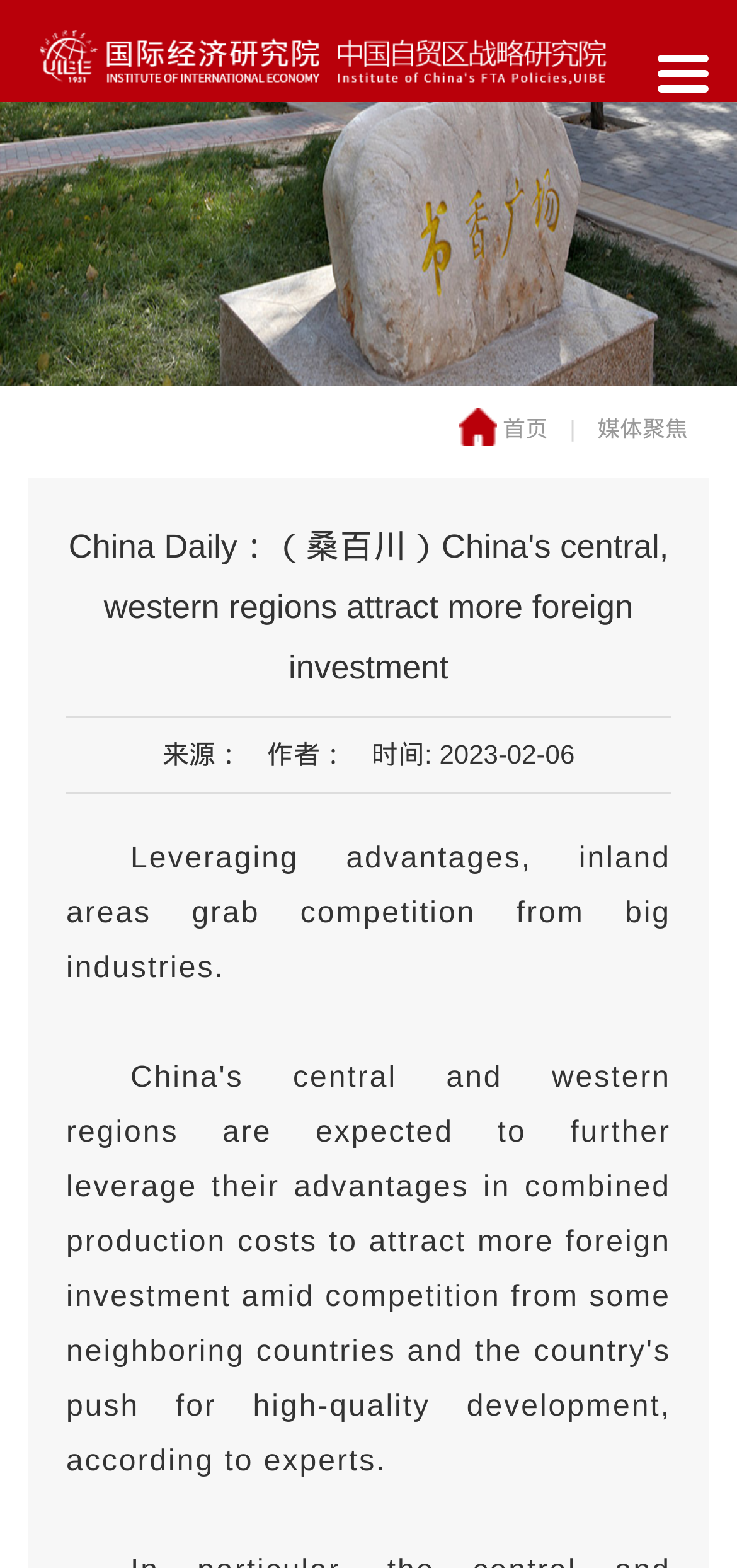Identify the bounding box for the UI element described as: "input value="search" name="query" value="search"". The coordinates should be four float numbers between 0 and 1, i.e., [left, top, right, bottom].

[0.962, 0.012, 0.967, 0.058]